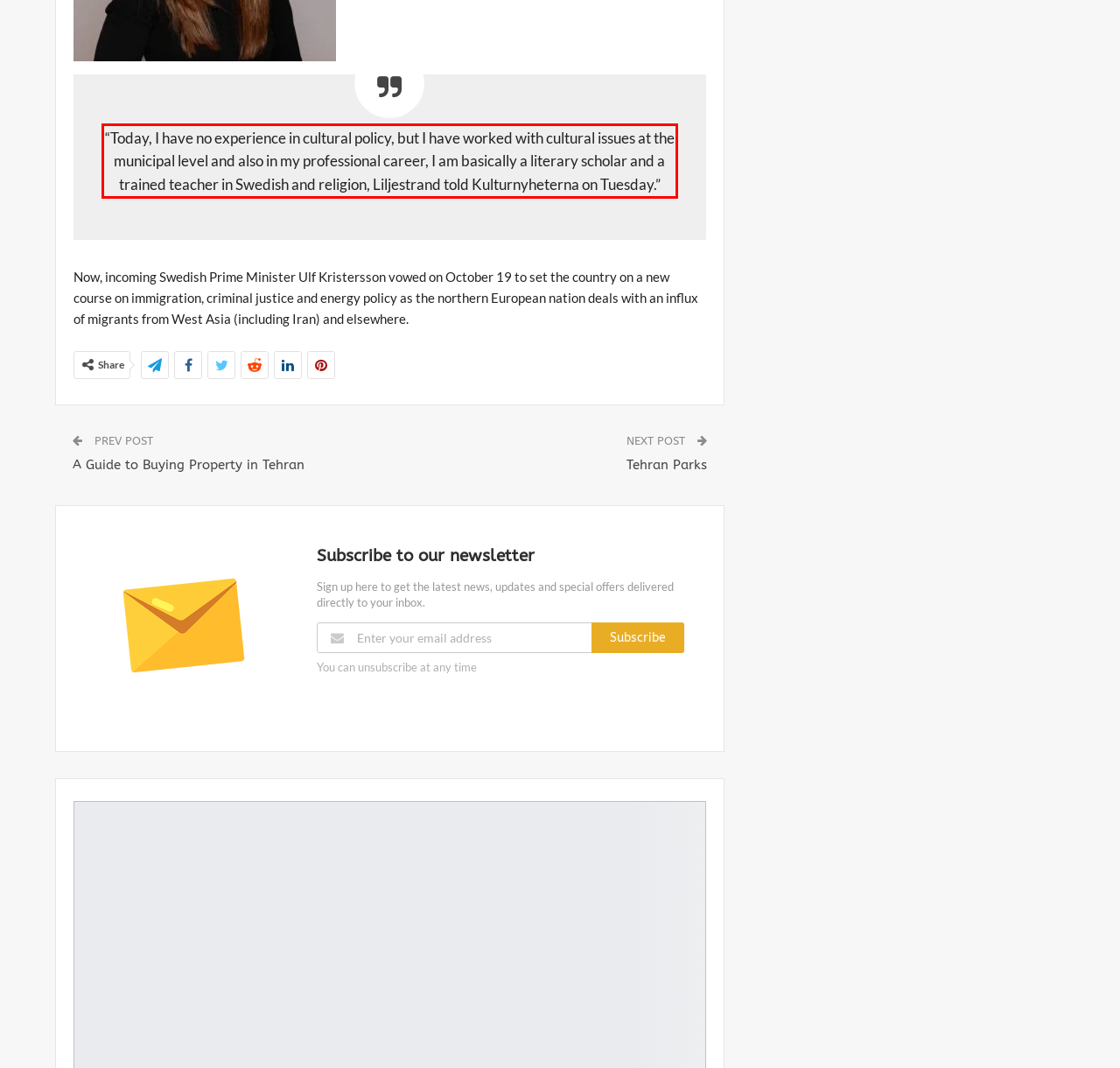In the given screenshot, locate the red bounding box and extract the text content from within it.

“Today, I have no experience in cultural policy, but I have worked with cultural issues at the municipal level and also in my professional career, I am basically a literary scholar and a trained teacher in Swedish and religion, Liljestrand told Kulturnyheterna on Tuesday.”